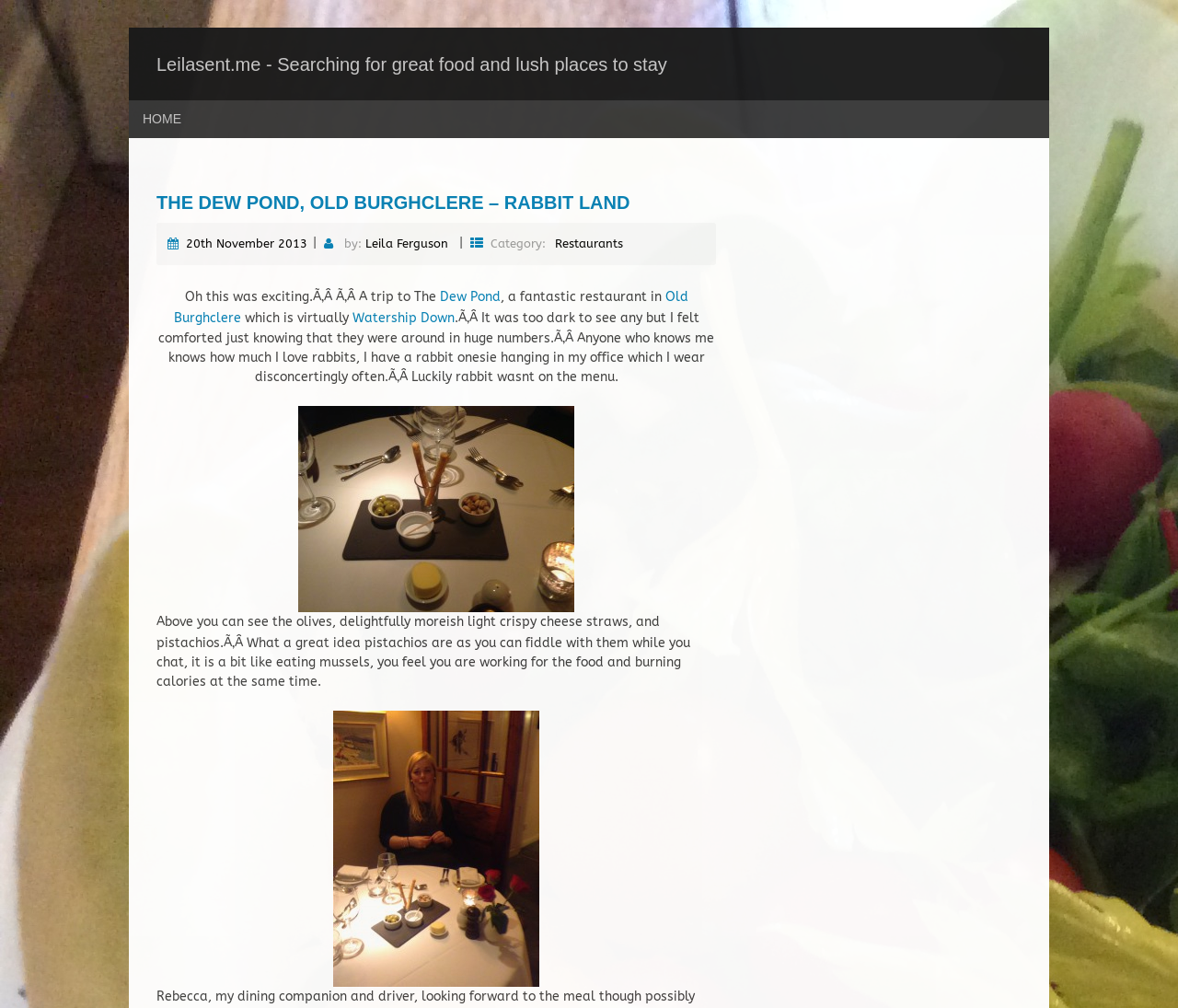Identify the bounding box coordinates of the clickable section necessary to follow the following instruction: "Click the 'HOME' link". The coordinates should be presented as four float numbers from 0 to 1, i.e., [left, top, right, bottom].

[0.109, 0.1, 0.166, 0.137]